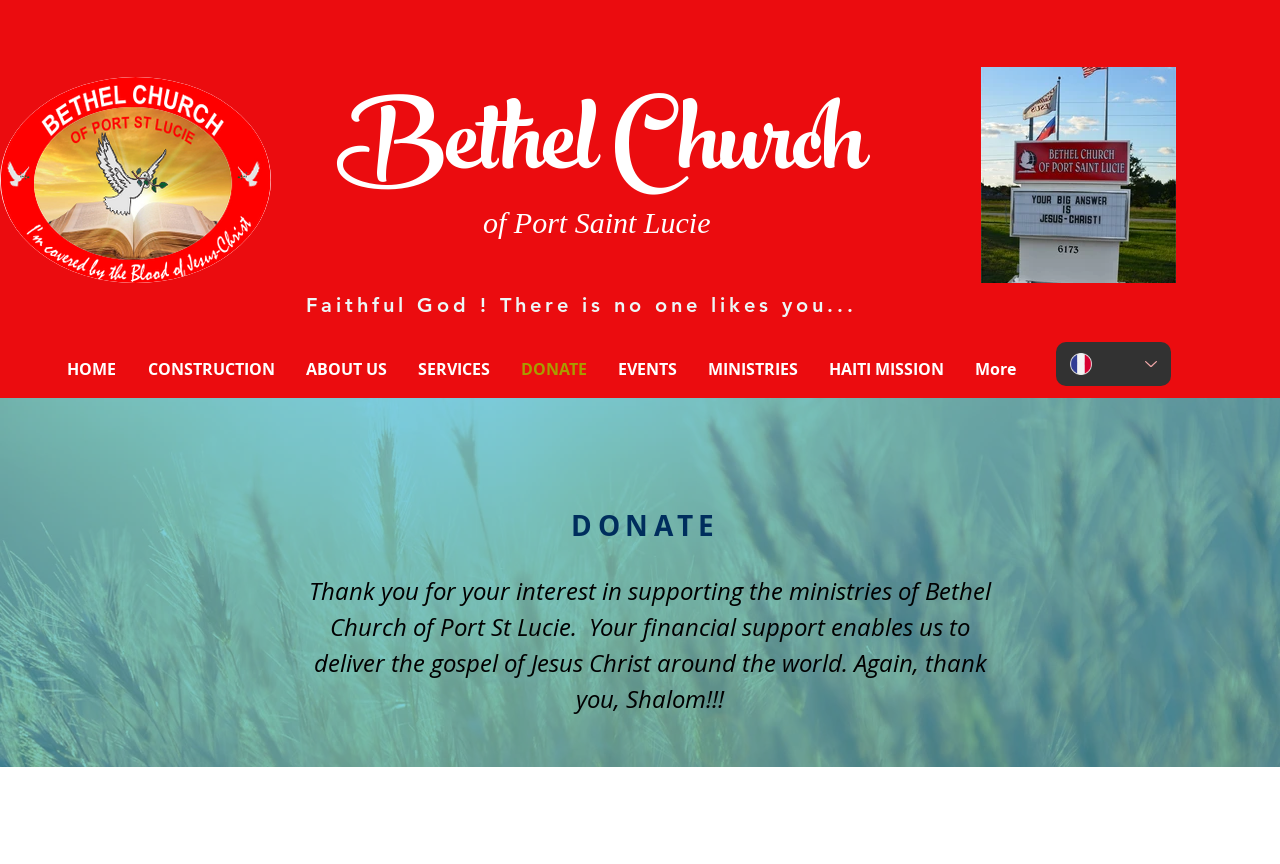Please identify the bounding box coordinates of the area that needs to be clicked to follow this instruction: "go to the HOME page".

[0.04, 0.396, 0.103, 0.459]